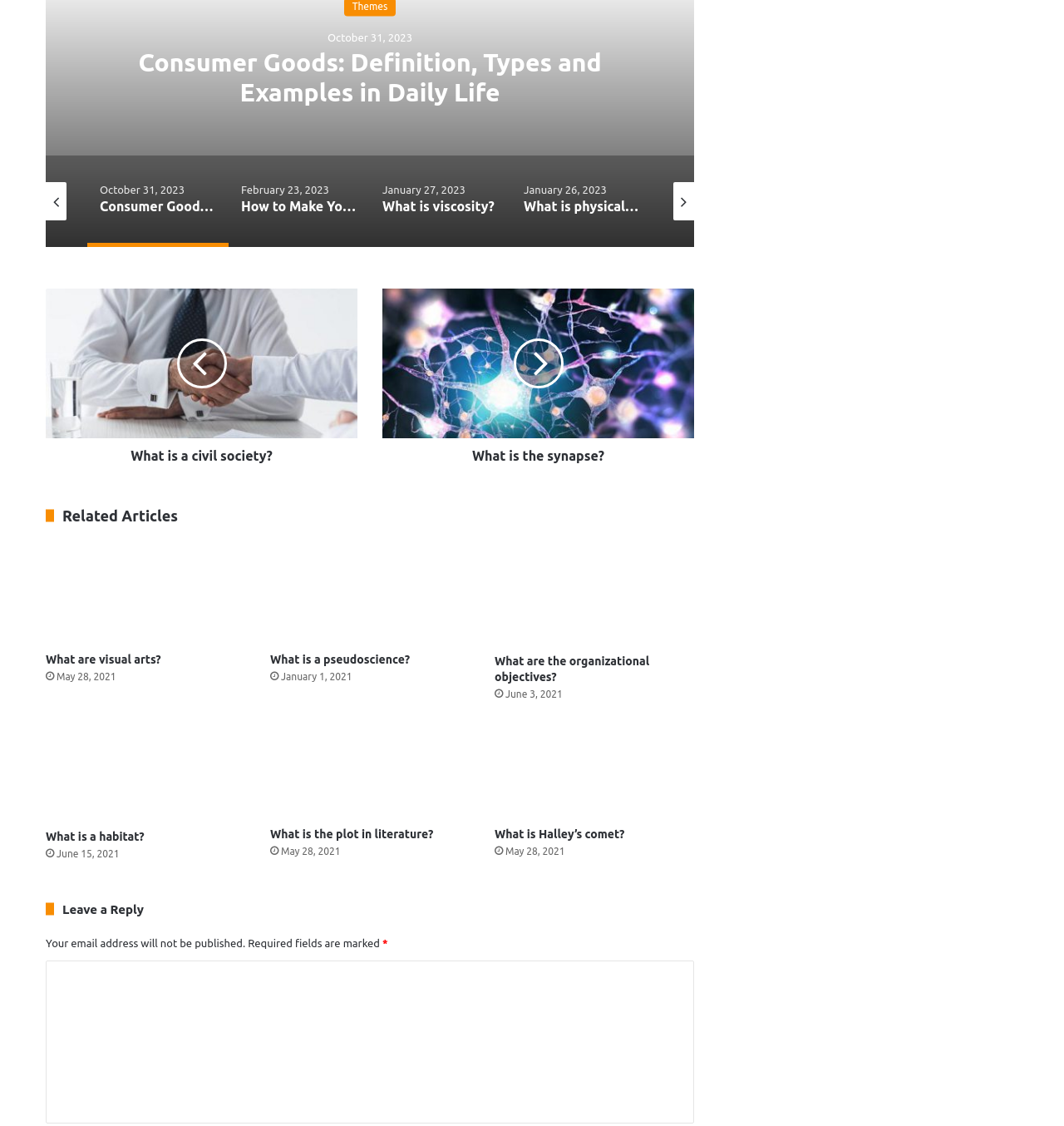Identify the bounding box coordinates of the region that needs to be clicked to carry out this instruction: "Select 'What is viscosity?' option". Provide these coordinates as four float numbers ranging from 0 to 1, i.e., [left, top, right, bottom].

[0.215, 0.138, 0.348, 0.219]